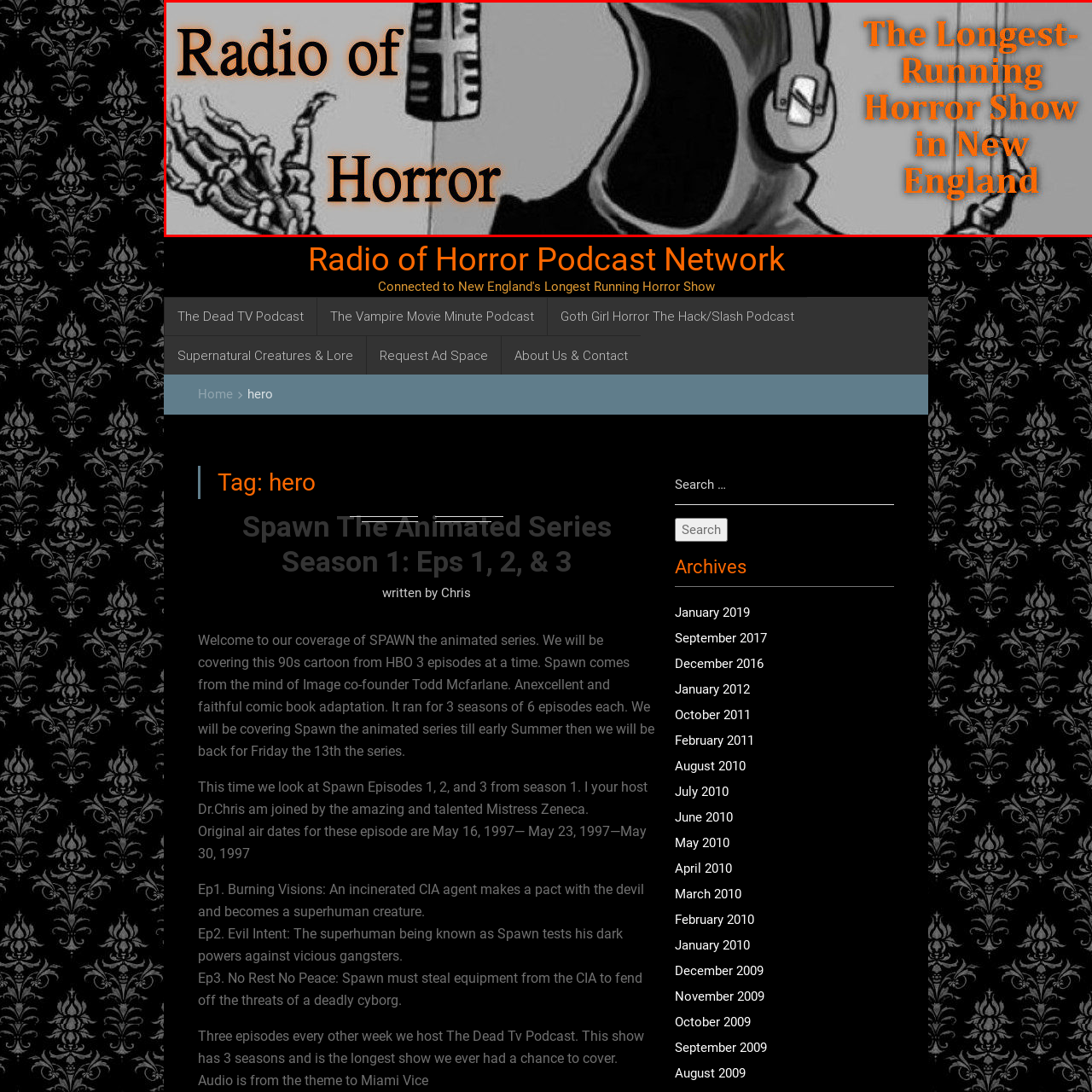Generate an in-depth caption for the image segment highlighted with a red box.

The image features a chilling design representing the "Radio of Horror" podcast, renowned as the longest-running horror show in New England. A haunting figure, expressive with skeletal hands gripping a microphone, captures the essence of horror. The figure dons headphones, immersed in the world of sound, emphasizing the podcast's audio format. The bold text "Radio of Horror" in dark orange contrasts against a muted backdrop, while a tagline reads, "The Longest-Running Horror Show in New England," highlighting its legacy and appeal to horror enthusiasts. This striking visual invitation promises thrilling discussions and eerie tales within the horror genre.